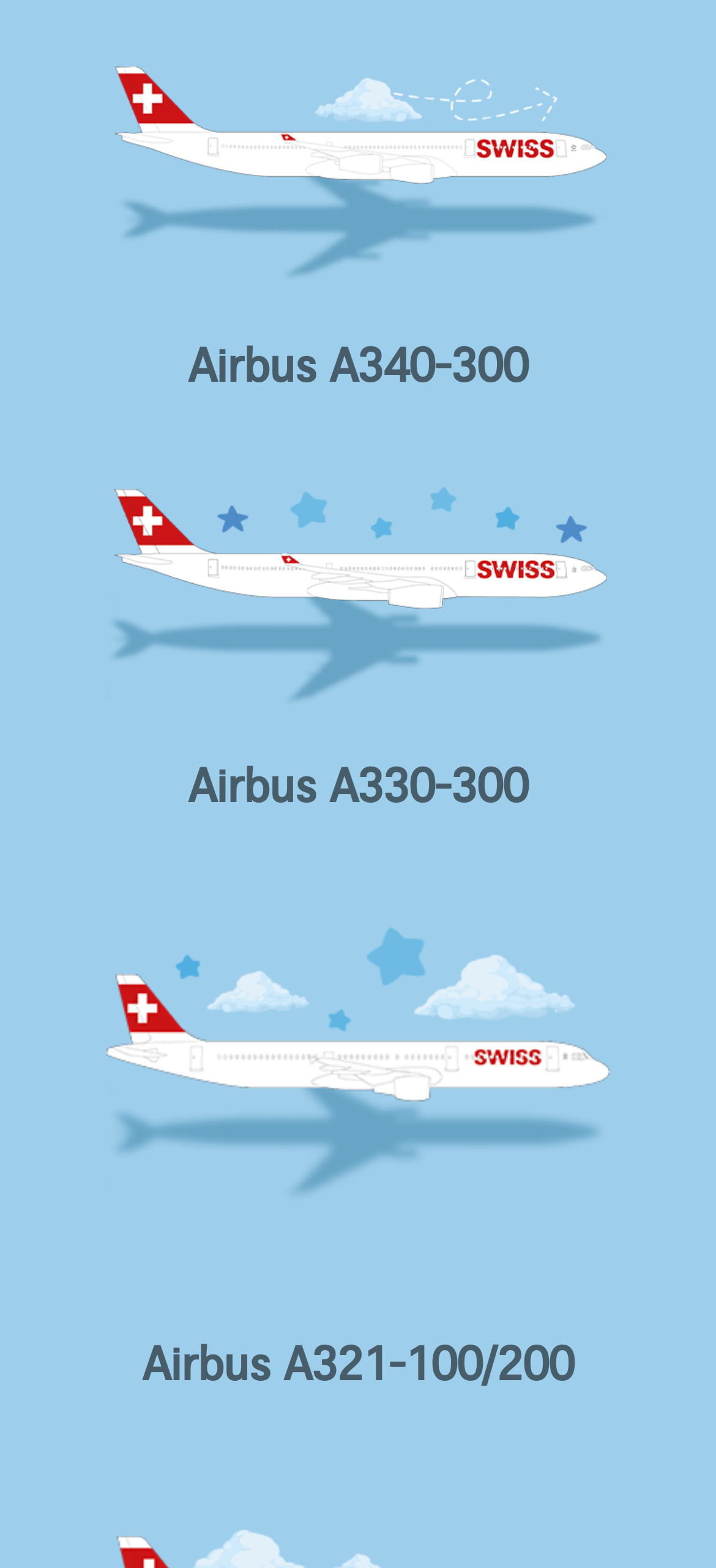Using the webpage screenshot and the element description Privacy Policy, determine the bounding box coordinates. Specify the coordinates in the format (top-left x, top-left y, bottom-right x, bottom-right y) with values ranging from 0 to 1.

None